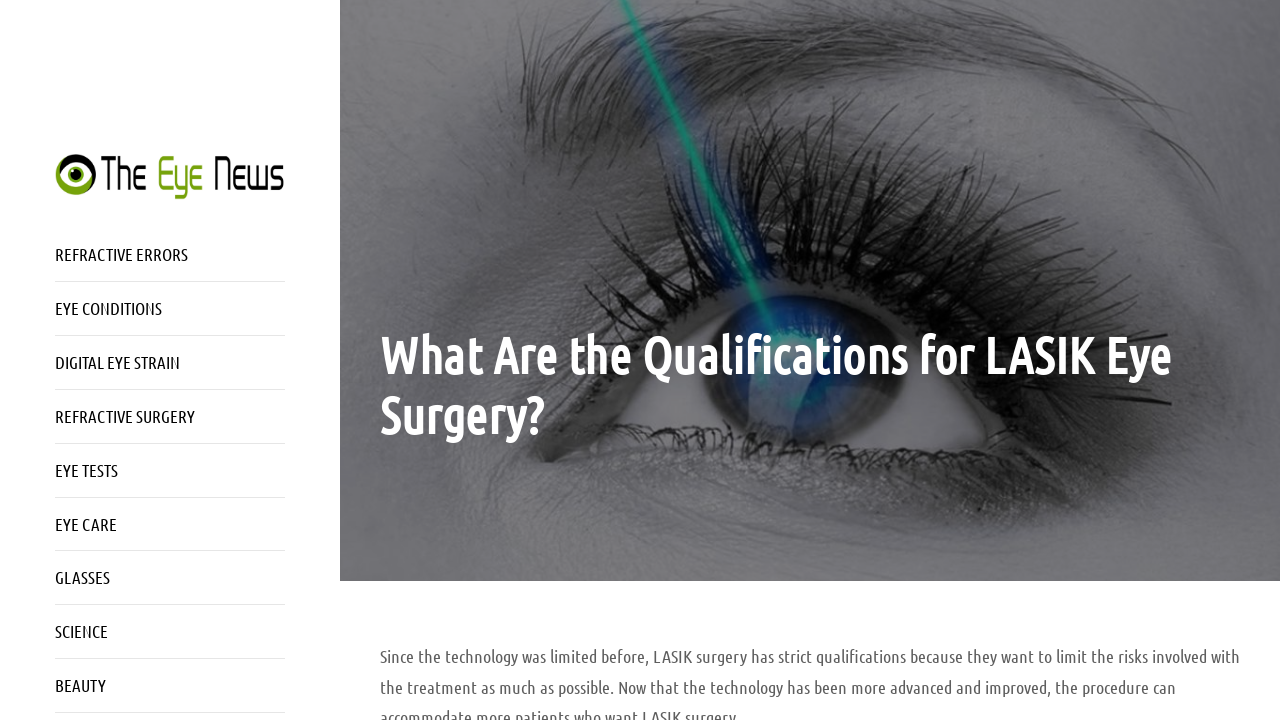How many links are provided in the left sidebar?
From the screenshot, supply a one-word or short-phrase answer.

11